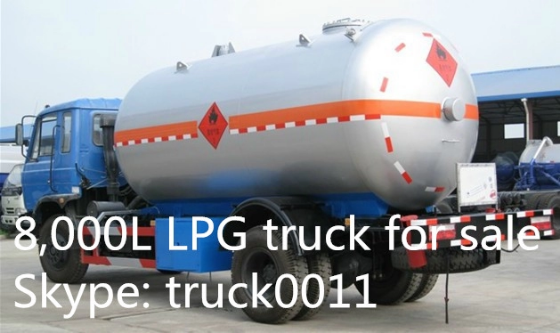Please provide a comprehensive response to the question based on the details in the image: Where is the truck located?

The background of the image suggests a storage area or a warehouse, emphasizing its industrial context, which is mentioned in the caption.